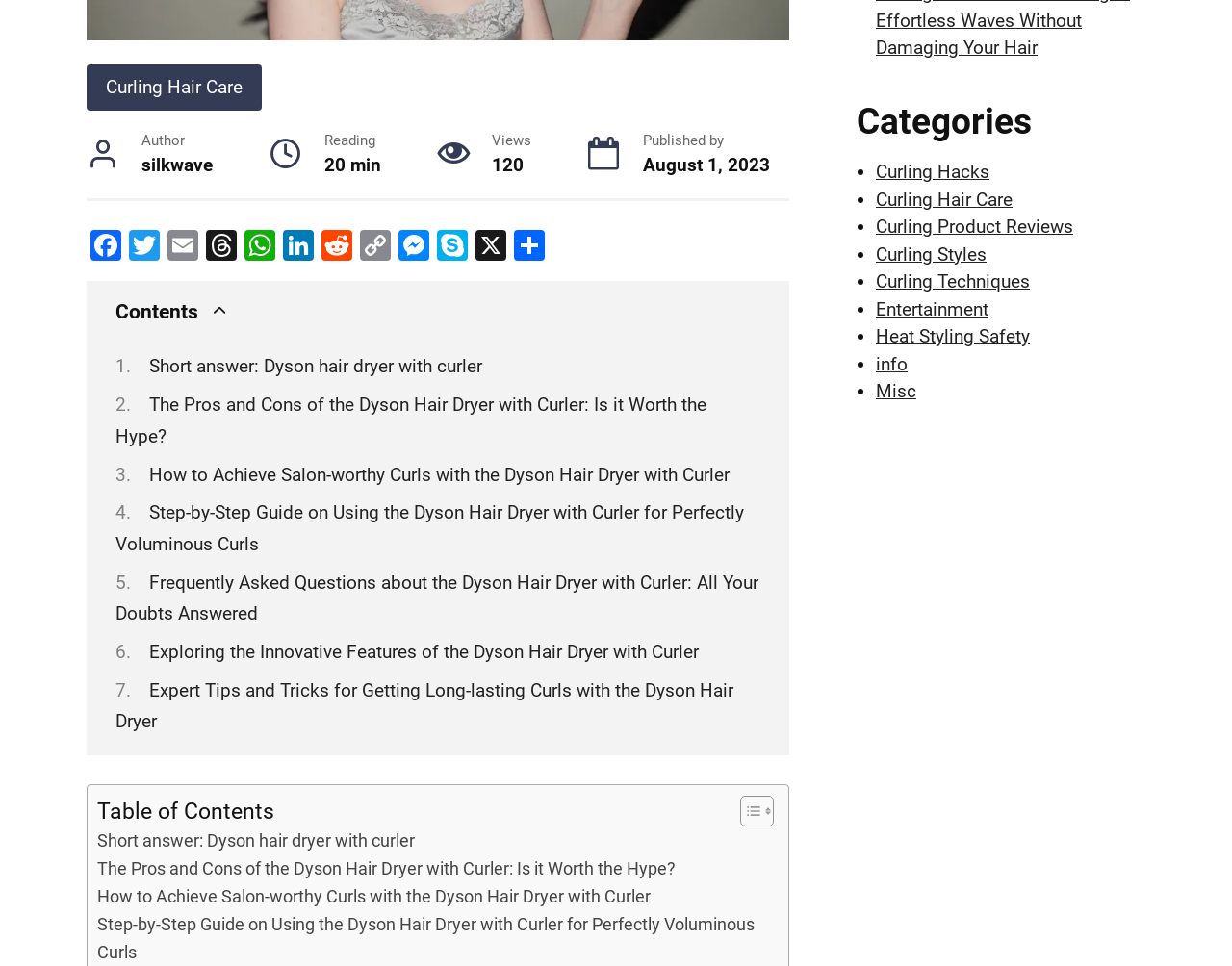Given the description "Curling Hair Care", provide the bounding box coordinates of the corresponding UI element.

[0.711, 0.195, 0.822, 0.218]